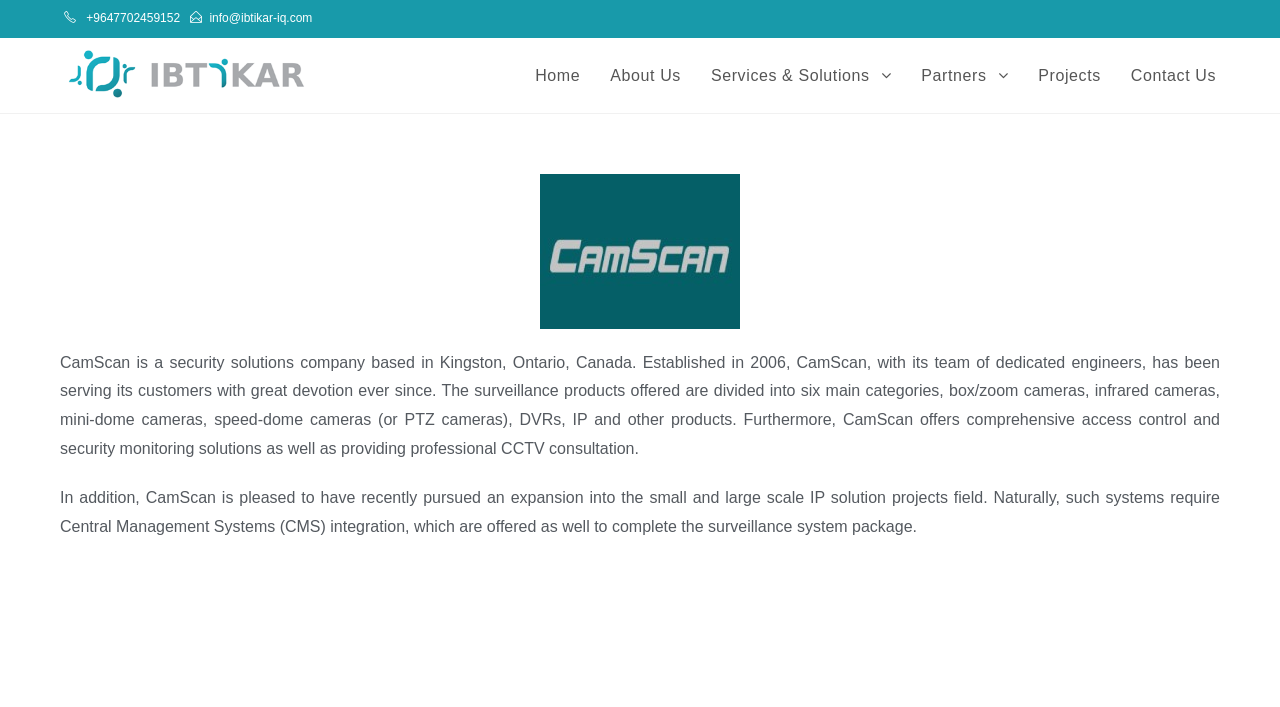What is the company's area of expansion?
Please answer the question as detailed as possible.

The webpage mentions that CamScan has recently pursued an expansion into the small and large scale IP solution projects field, which indicates that the company is expanding its services to include IP solution projects.